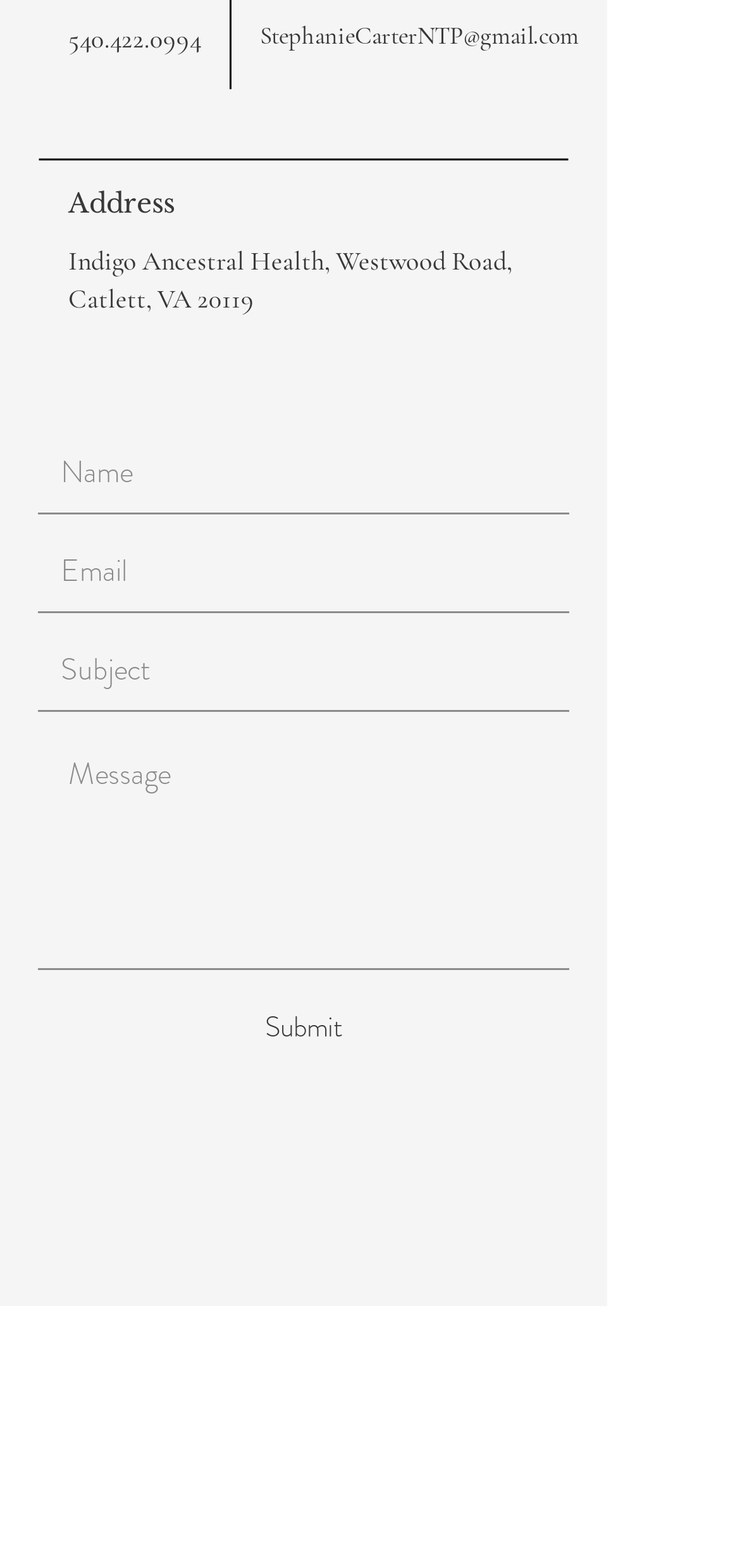What is the purpose of the button at the bottom of the webpage?
Make sure to answer the question with a detailed and comprehensive explanation.

The button with the text 'Submit' is located at the bottom of the webpage, and its purpose is to submit the form which consists of four required text boxes.